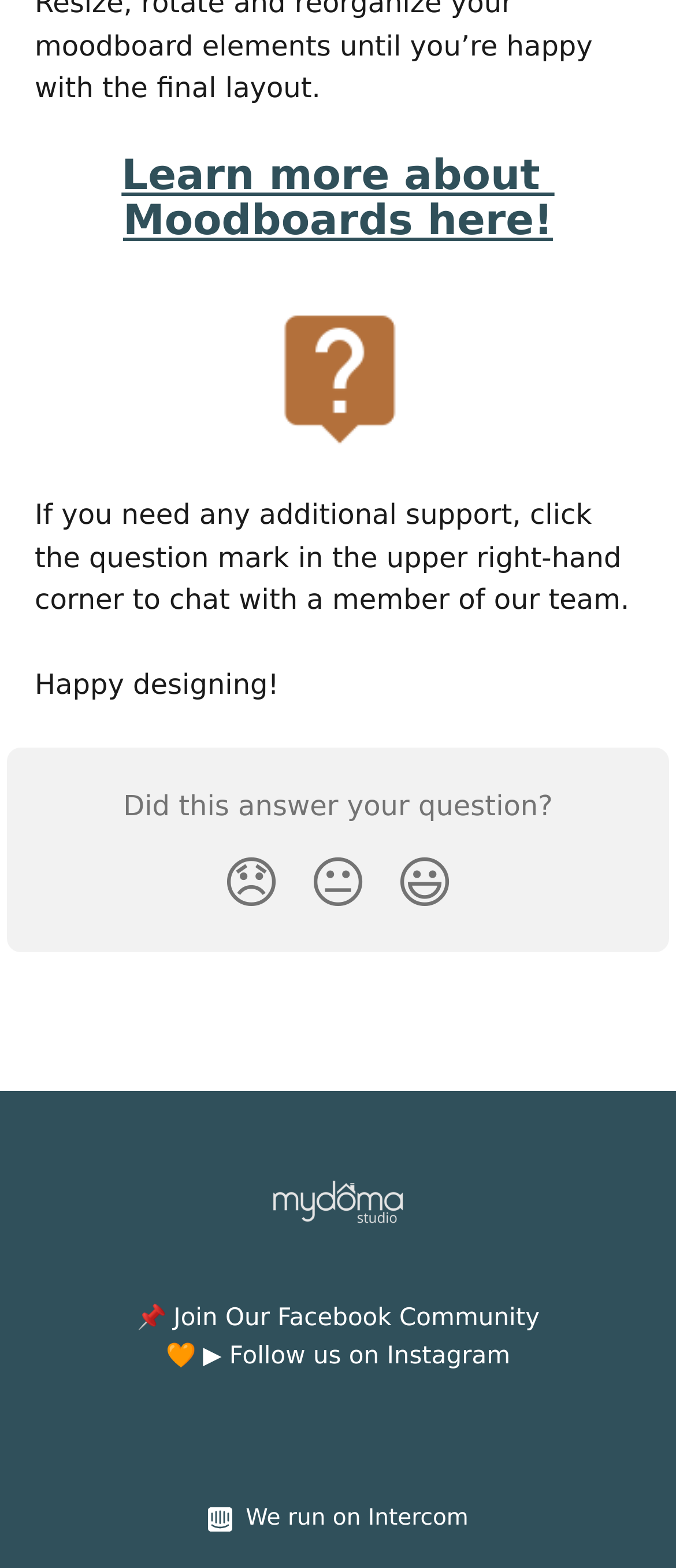Please provide a comprehensive answer to the question below using the information from the image: What is the name of the help center?

The link 'Mydoma Studio Help Center' is present on the webpage, which suggests that it is the name of the help center. This link is also accompanied by an image with the same name.